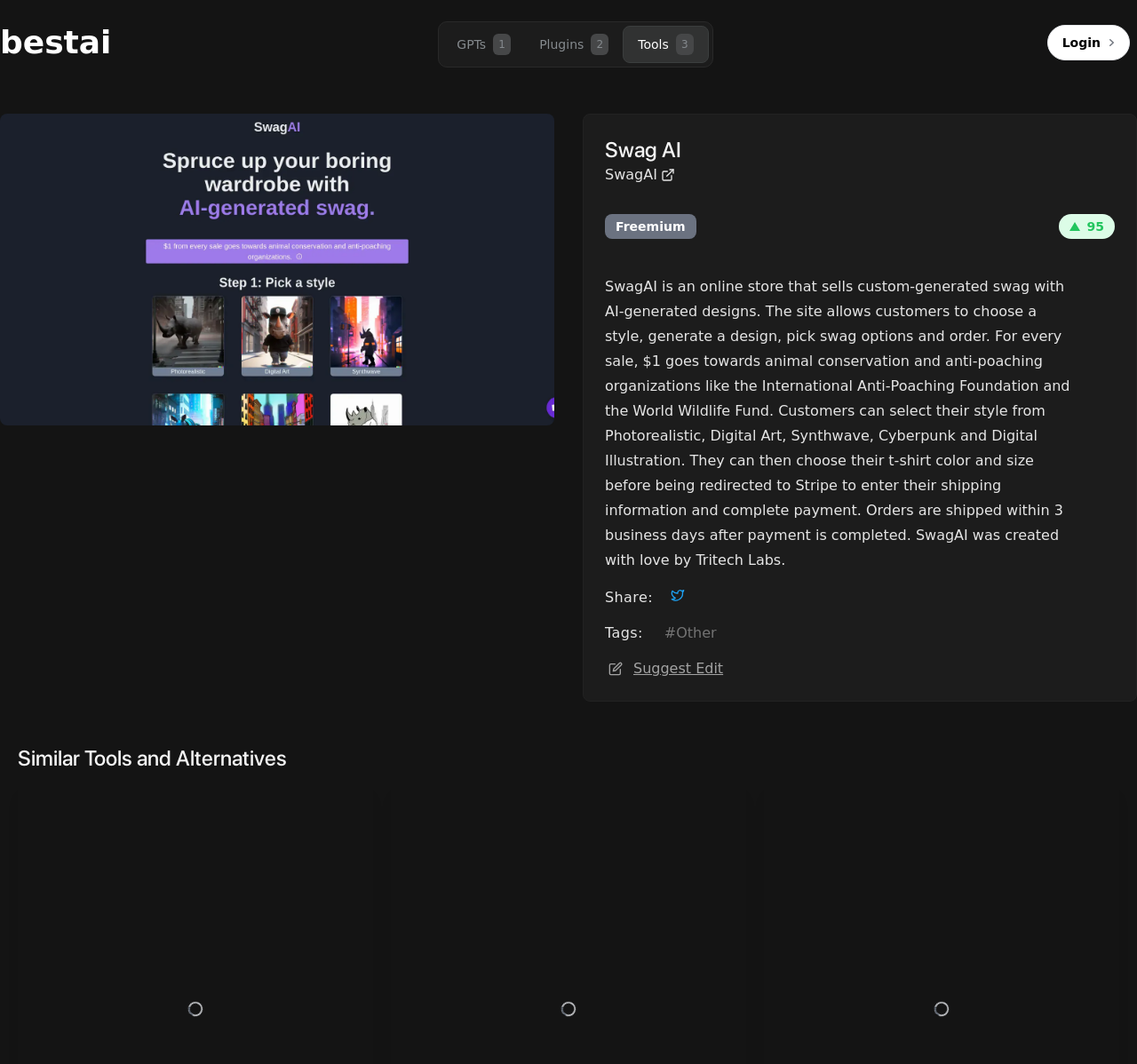Can you show the bounding box coordinates of the region to click on to complete the task described in the instruction: "Suggest an edit"?

[0.532, 0.619, 0.636, 0.639]